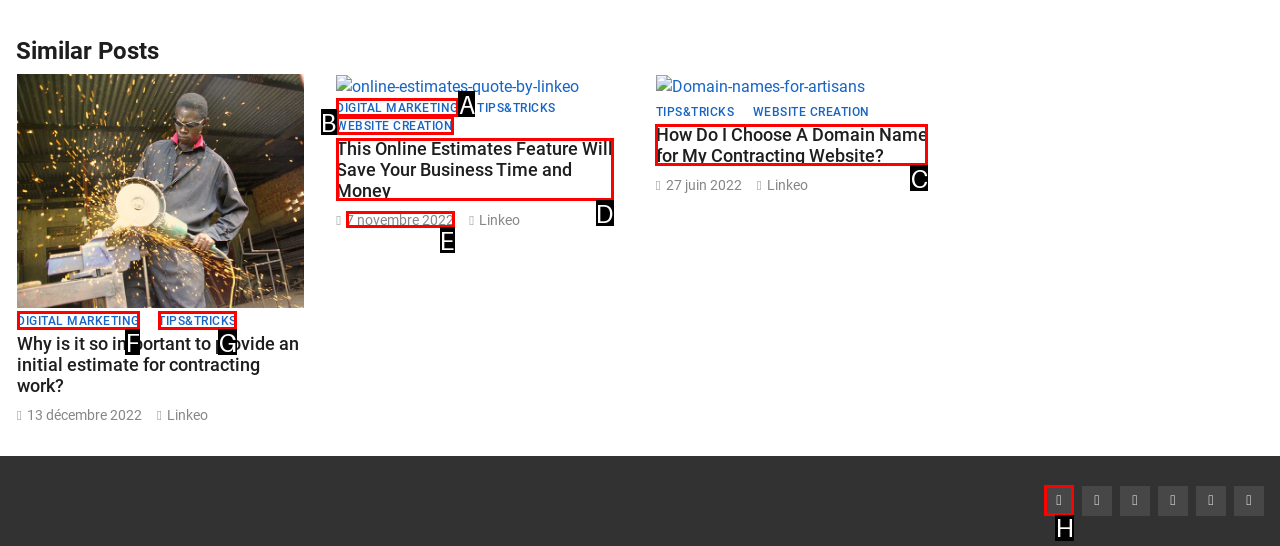Select the correct UI element to click for this task: Explore wonders of the world.
Answer using the letter from the provided options.

None